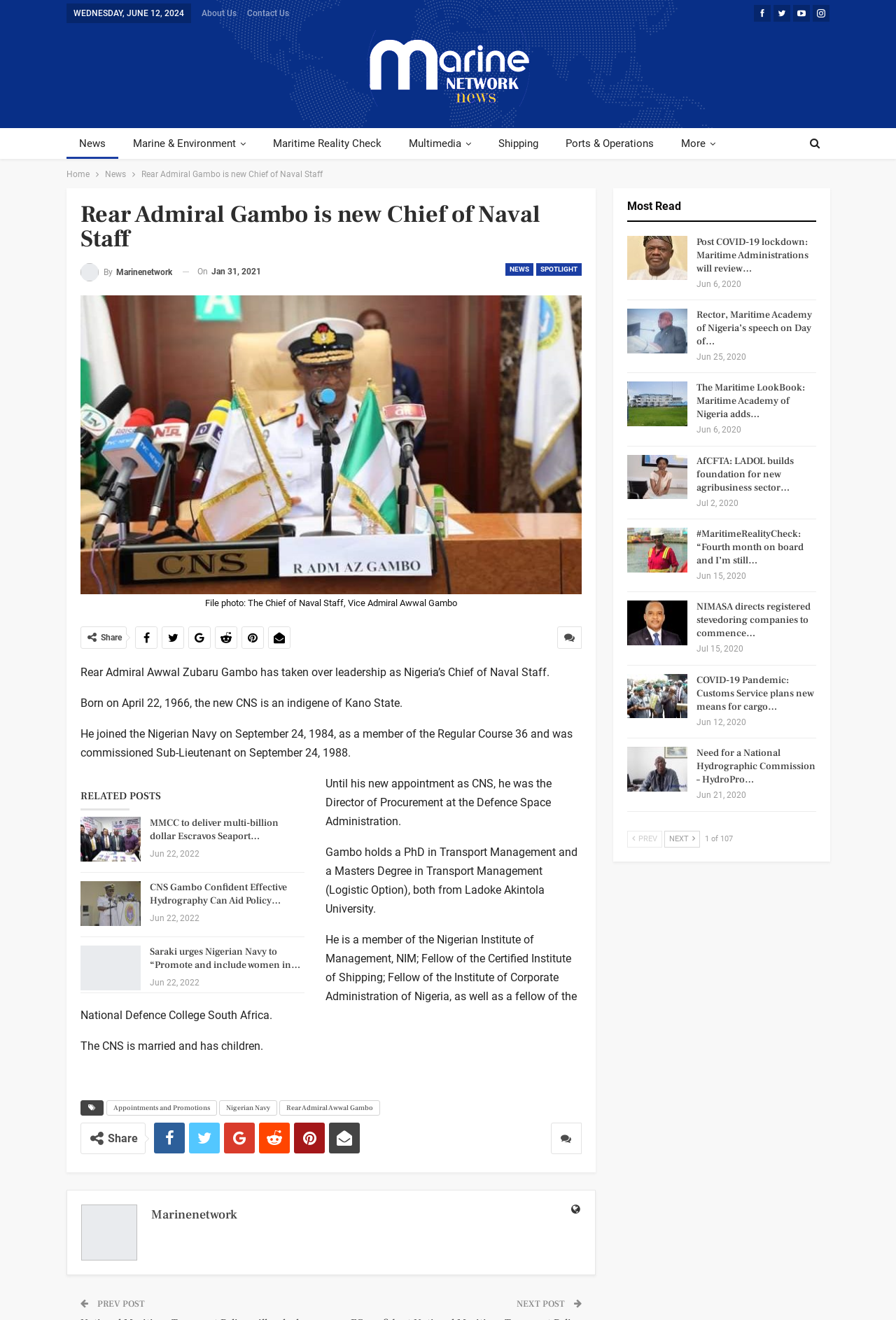Please identify the bounding box coordinates of the clickable area that will fulfill the following instruction: "View Staff Interface". The coordinates should be in the format of four float numbers between 0 and 1, i.e., [left, top, right, bottom].

None